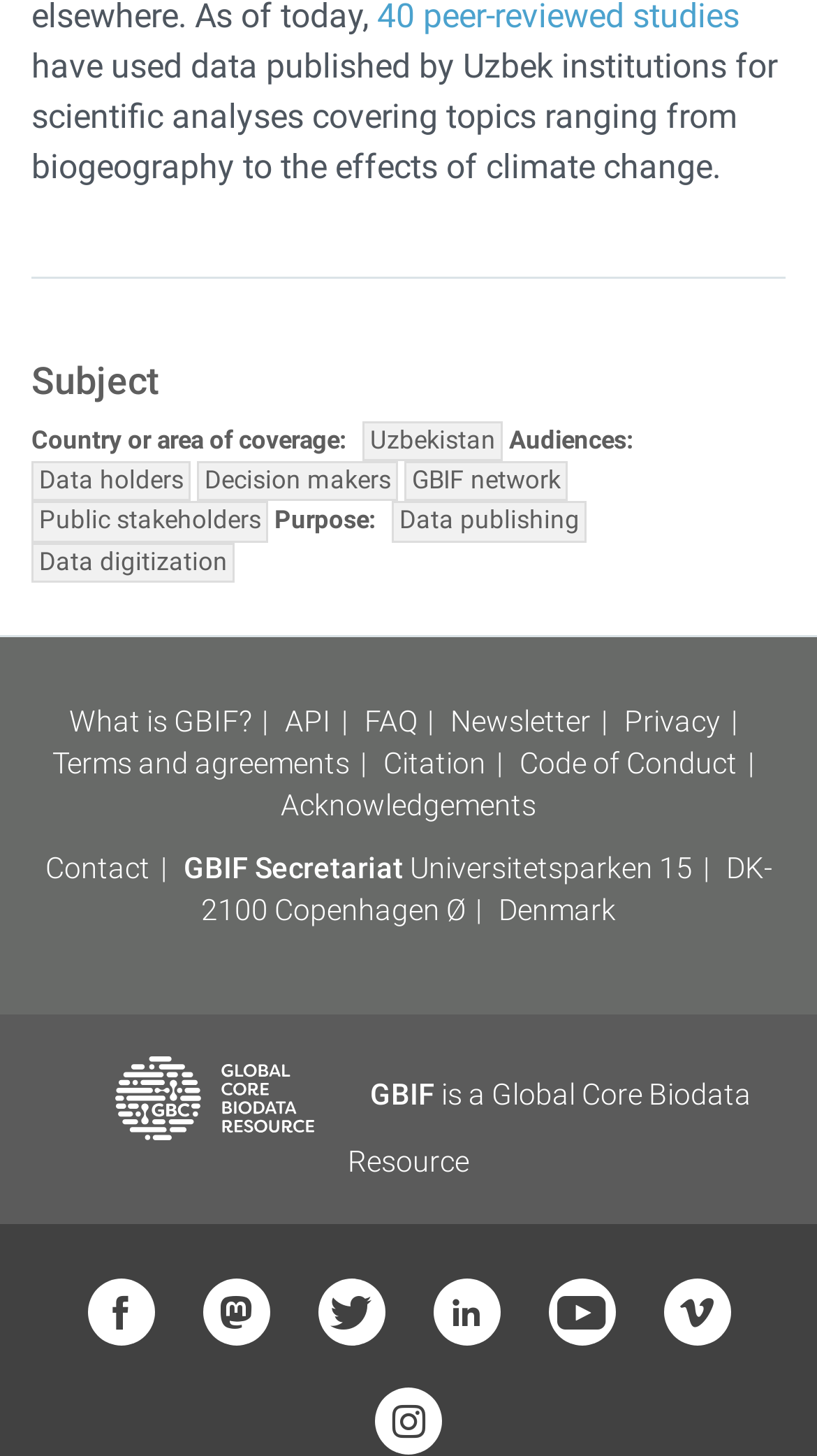How many links are there in the section with the heading 'Subject'?
Please elaborate on the answer to the question with detailed information.

The answer can be found by counting the number of links in the section with the heading 'Subject', which includes links to 'Uzbekistan', 'Data holders', 'Decision makers', 'GBIF network', 'Public stakeholders', 'Data publishing', and 'Data digitization'.